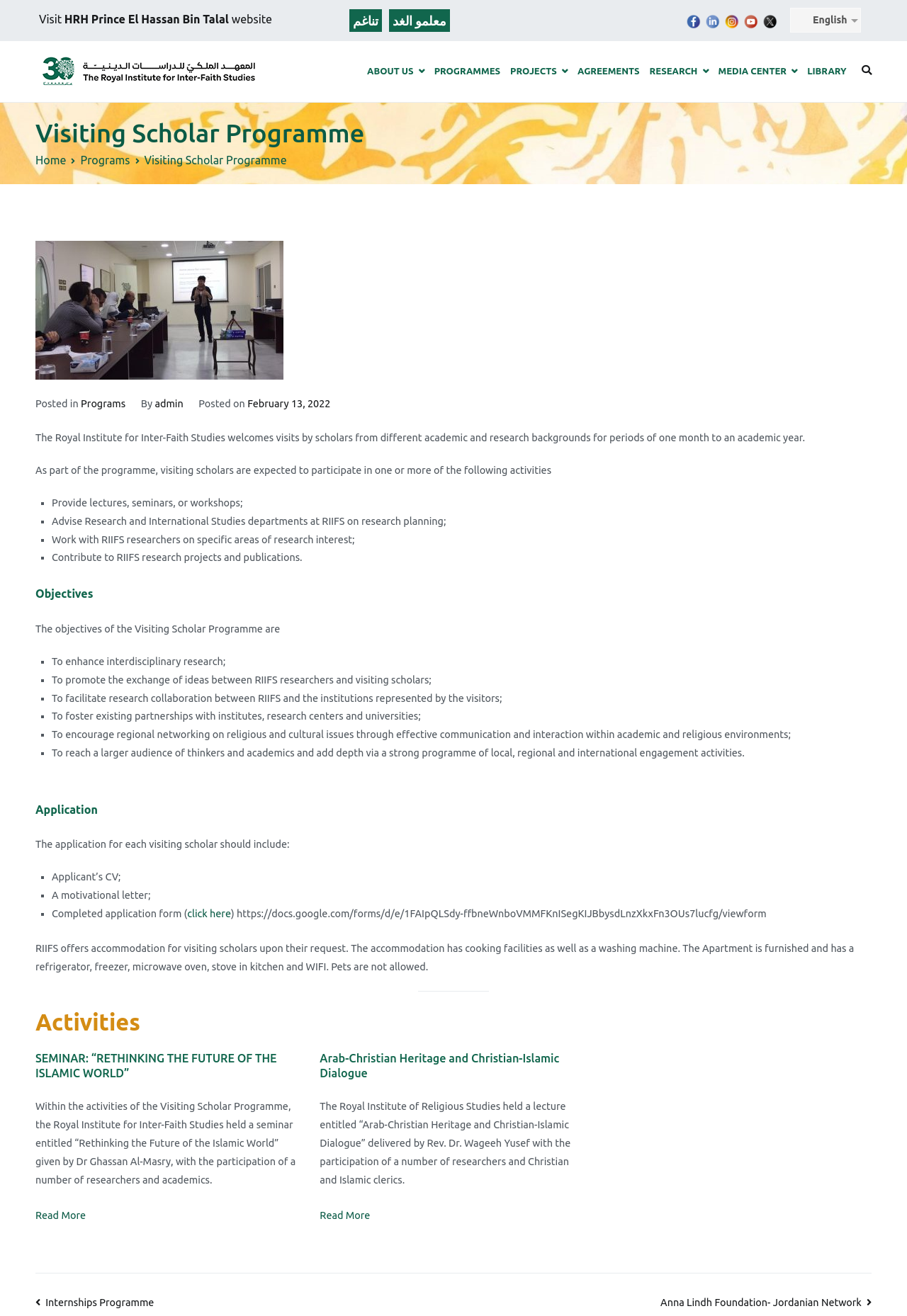Can you find the bounding box coordinates for the element to click on to achieve the instruction: "Visit the 'PROGRAMMES' page"?

[0.479, 0.048, 0.552, 0.061]